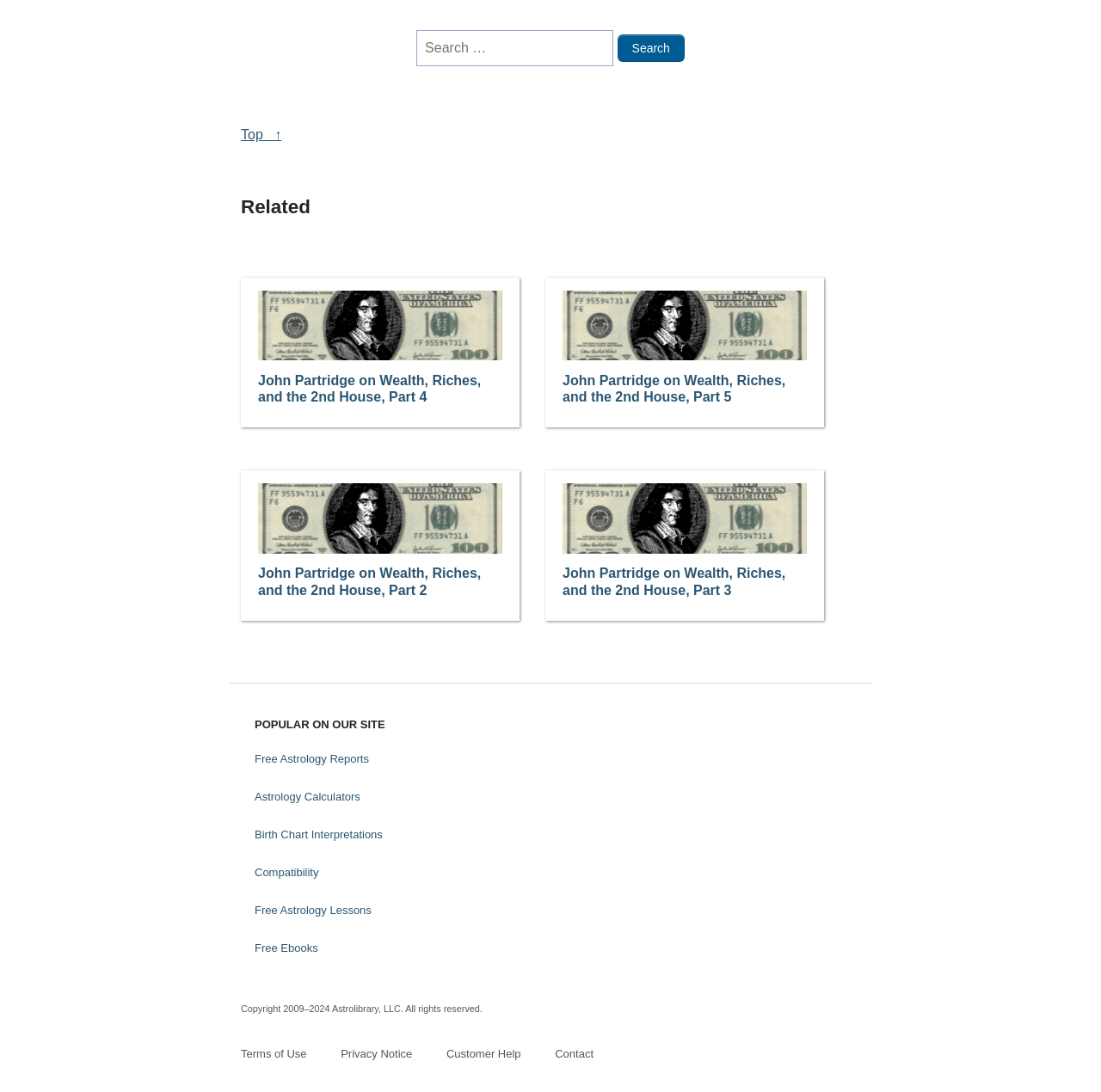Provide a brief response to the question using a single word or phrase: 
What is the copyright information at the bottom of the webpage?

2009-2024 Astrolibrary, LLC